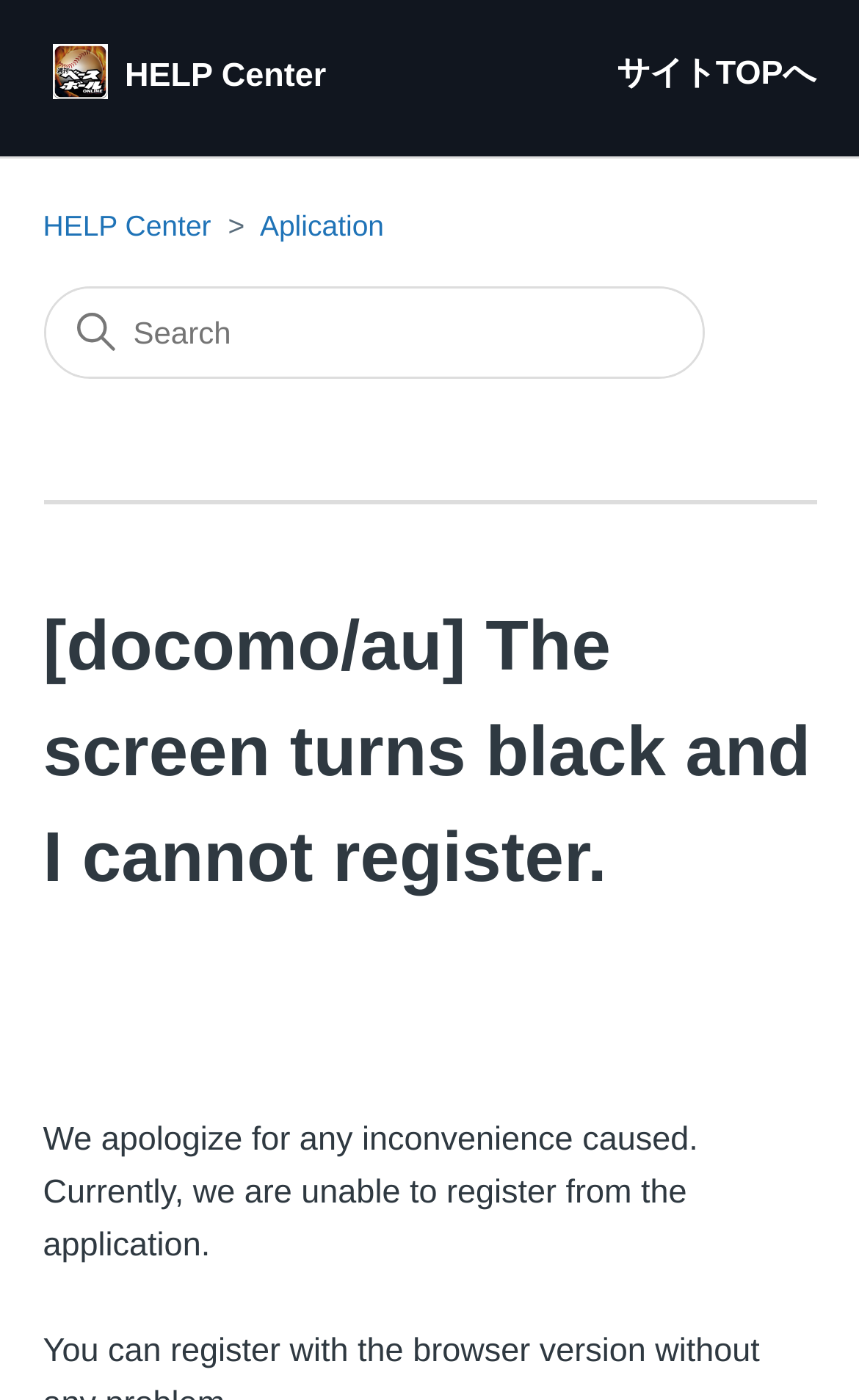Determine the bounding box coordinates for the HTML element mentioned in the following description: "HELP Center". The coordinates should be a list of four floats ranging from 0 to 1, represented as [left, top, right, bottom].

[0.05, 0.027, 0.405, 0.085]